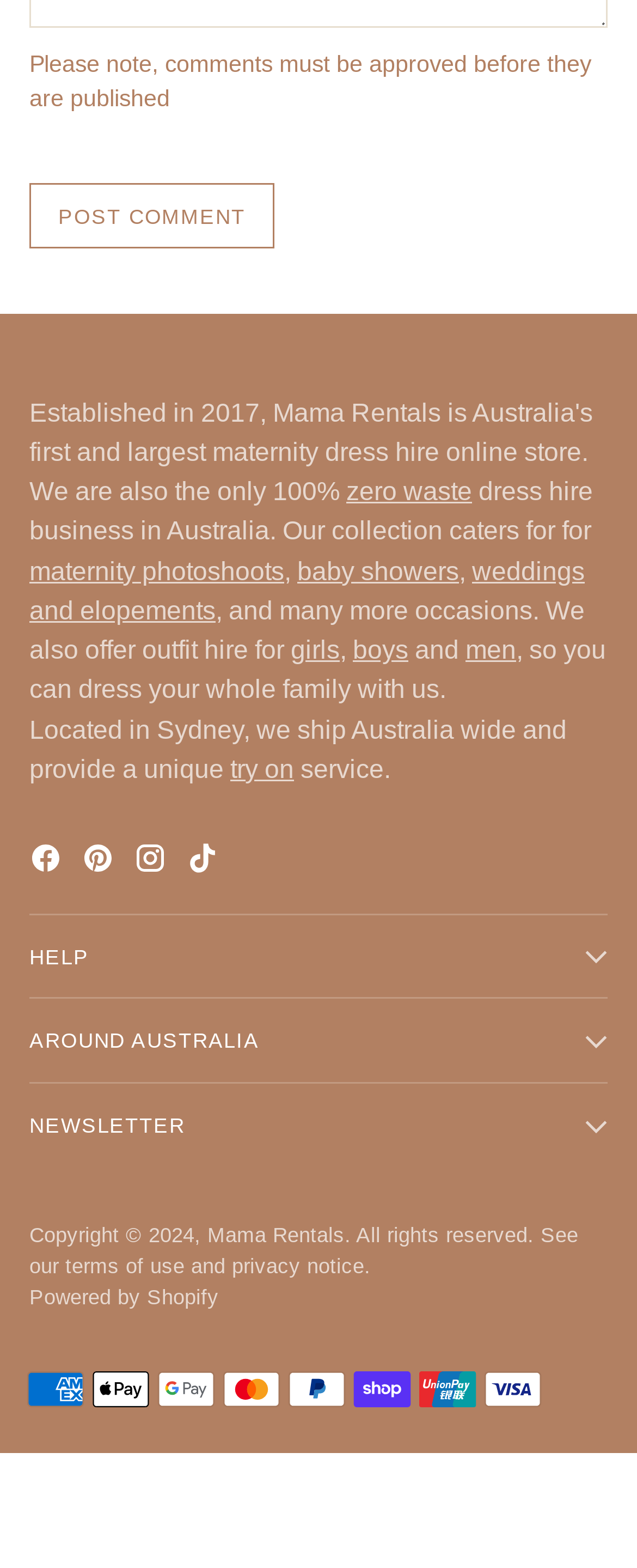Locate the bounding box coordinates of the clickable area needed to fulfill the instruction: "visit the zero waste page".

[0.544, 0.304, 0.741, 0.322]